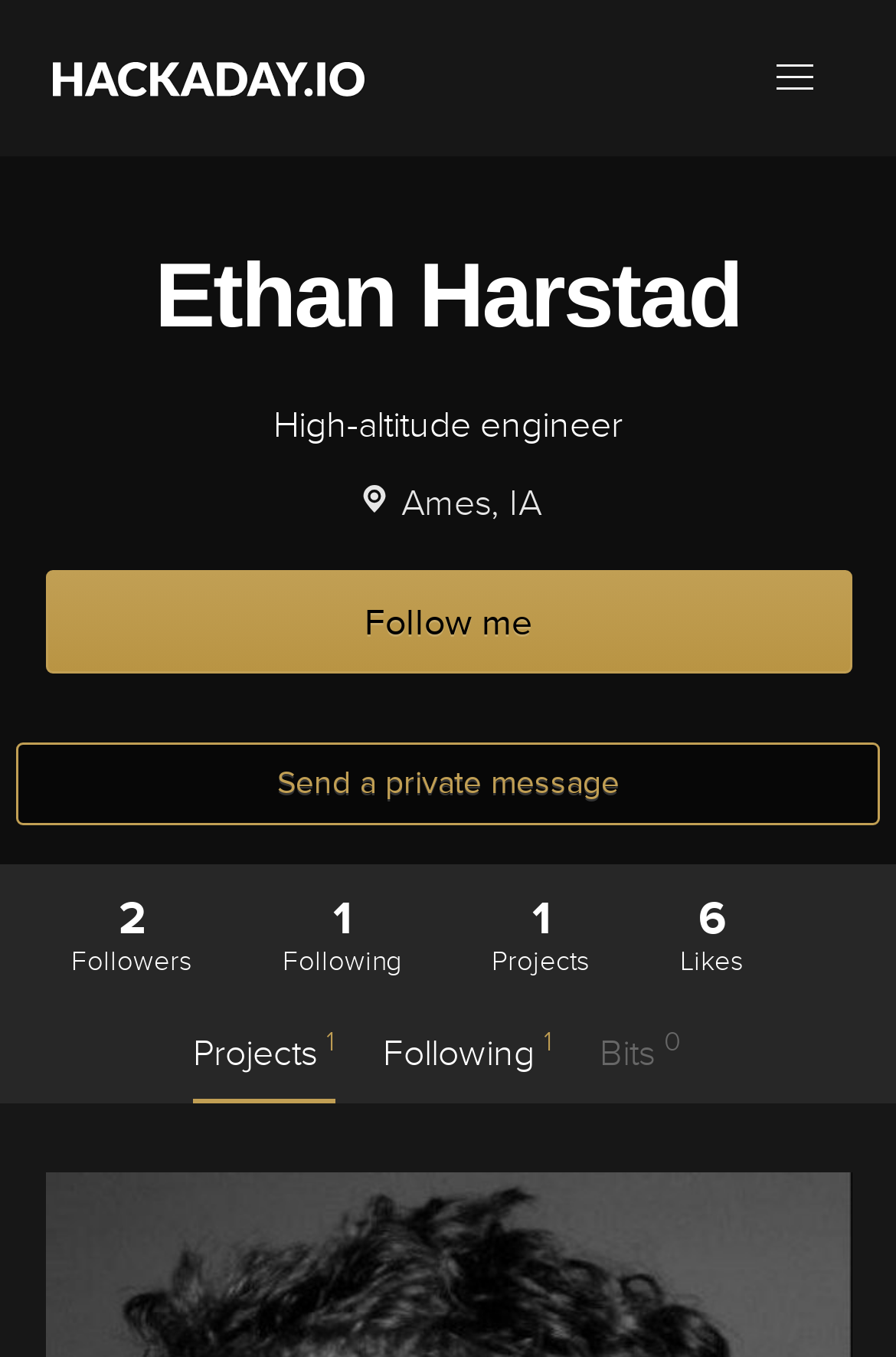Please specify the bounding box coordinates of the area that should be clicked to accomplish the following instruction: "View Ethan Harstad's projects". The coordinates should consist of four float numbers between 0 and 1, i.e., [left, top, right, bottom].

[0.549, 0.653, 0.659, 0.724]